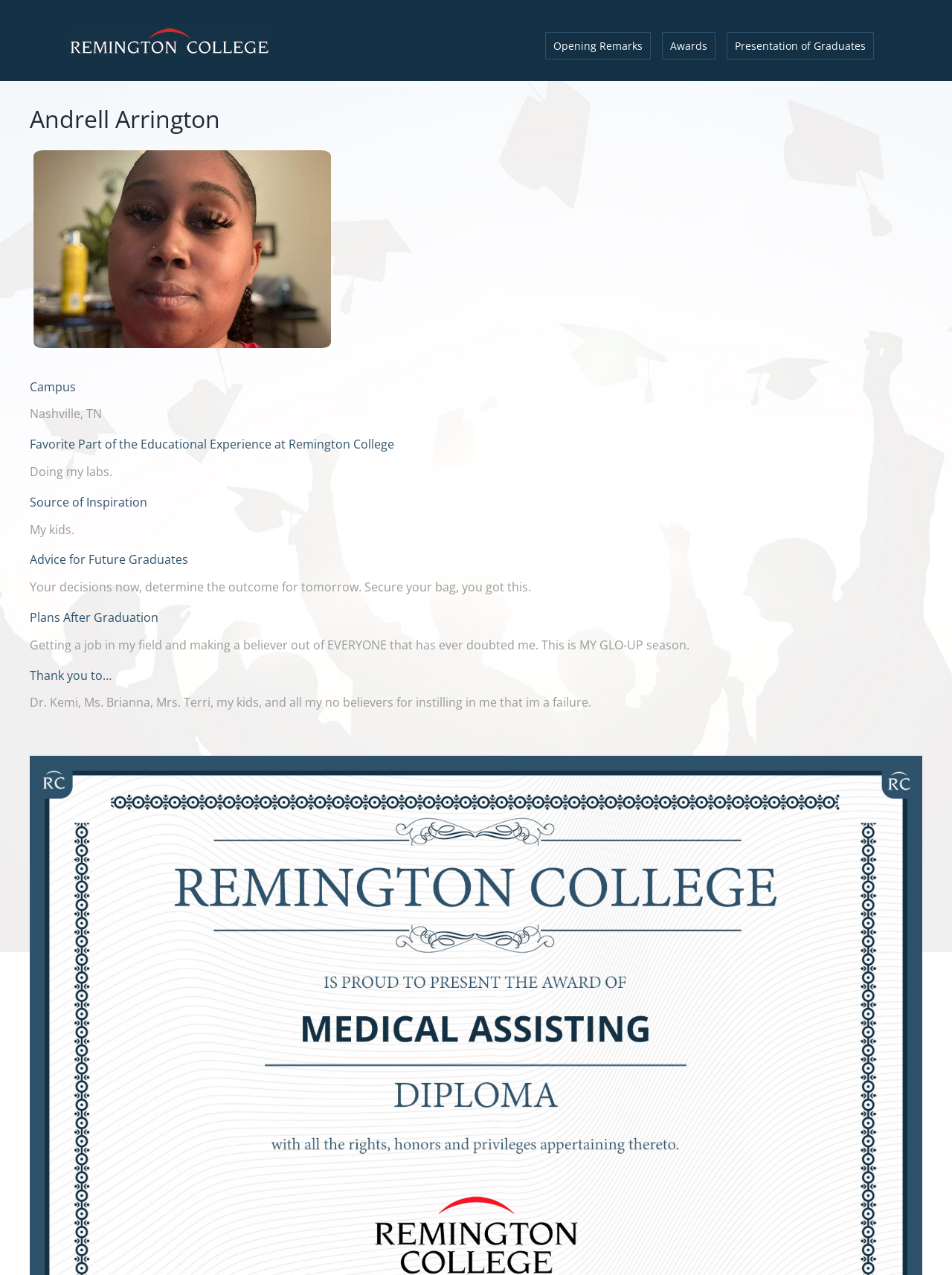Generate a comprehensive description of the contents of the webpage.

This webpage is a virtual commencement page for Andrell Arrington. At the top left, there is a Virtual Commencement Logo, which is an image linked to the virtual commencement page. Below the logo, there is a main menu navigation bar with three links: Opening Remarks, Awards, and Presentation of Graduates.

The main content of the page is dedicated to Andrell Arrington's profile. There is a large heading with their name, followed by a photo of them. Below the photo, there are several sections with headings, including Campus, Favorite Part of the Educational Experience at Remington College, Source of Inspiration, Advice for Future Graduates, Plans After Graduation, and Thank you to….

In the Campus section, the text "Nashville, TN" is displayed. The Favorite Part of the Educational Experience at Remington College section contains the text "Doing my labs." The Source of Inspiration section has the text "My kids." The Advice for Future Graduates section displays the quote "Your decisions now, determine the outcome for tomorrow. Secure your bag, you got this." The Plans After Graduation section contains the text "Getting a job in my field and making a believer out of EVERYONE that has ever doubted me. This is MY GLO-UP season." The Thank you to… section lists several individuals, including Dr. Kemi, Ms. Brianna, Mrs. Terri, and others.

At the bottom right of the page, there is a "Go to Top" link, which allows users to navigate back to the top of the page.